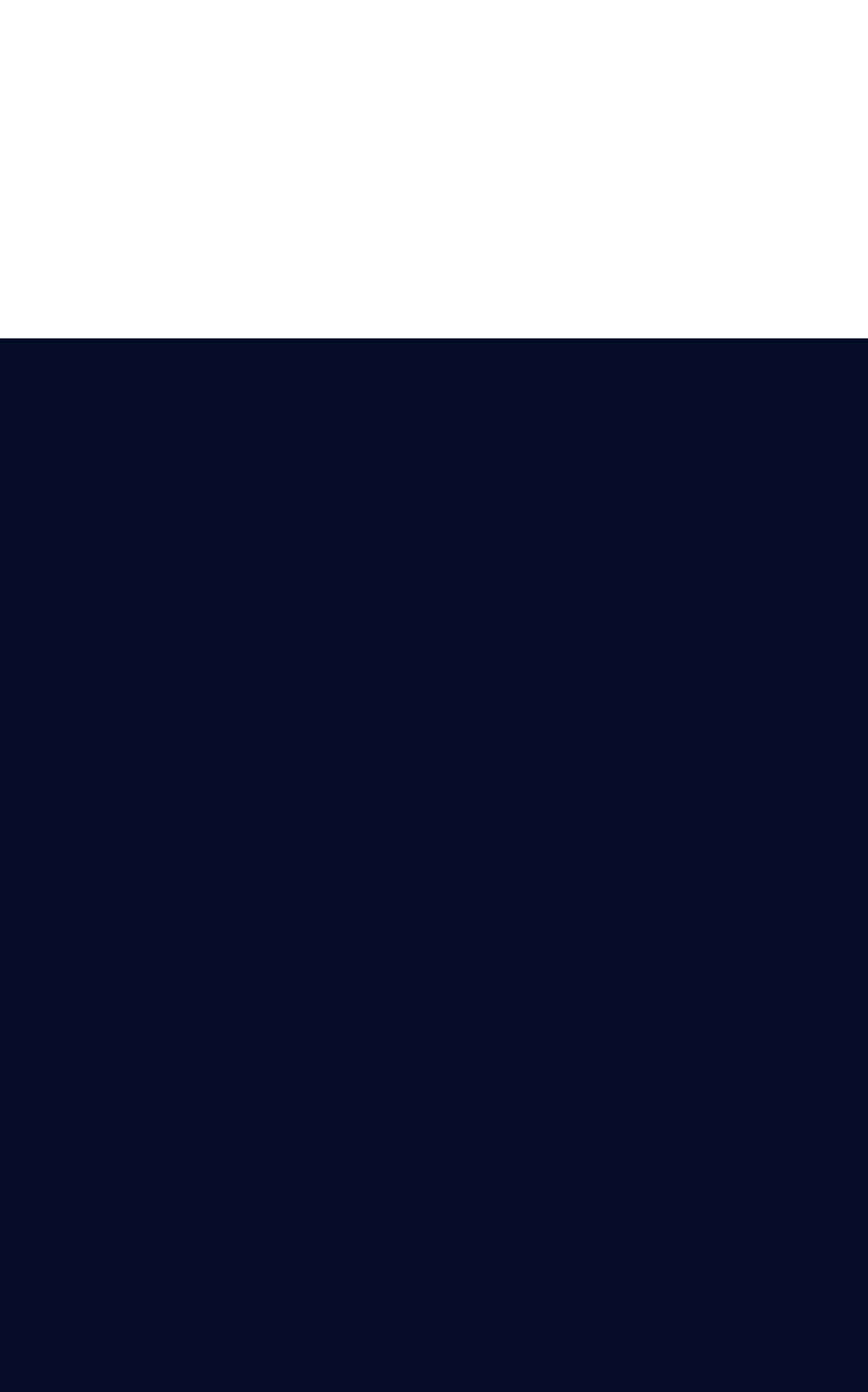Please predict the bounding box coordinates (top-left x, top-left y, bottom-right x, bottom-right y) for the UI element in the screenshot that fits the description: 1/31/23

[0.262, 0.024, 0.428, 0.071]